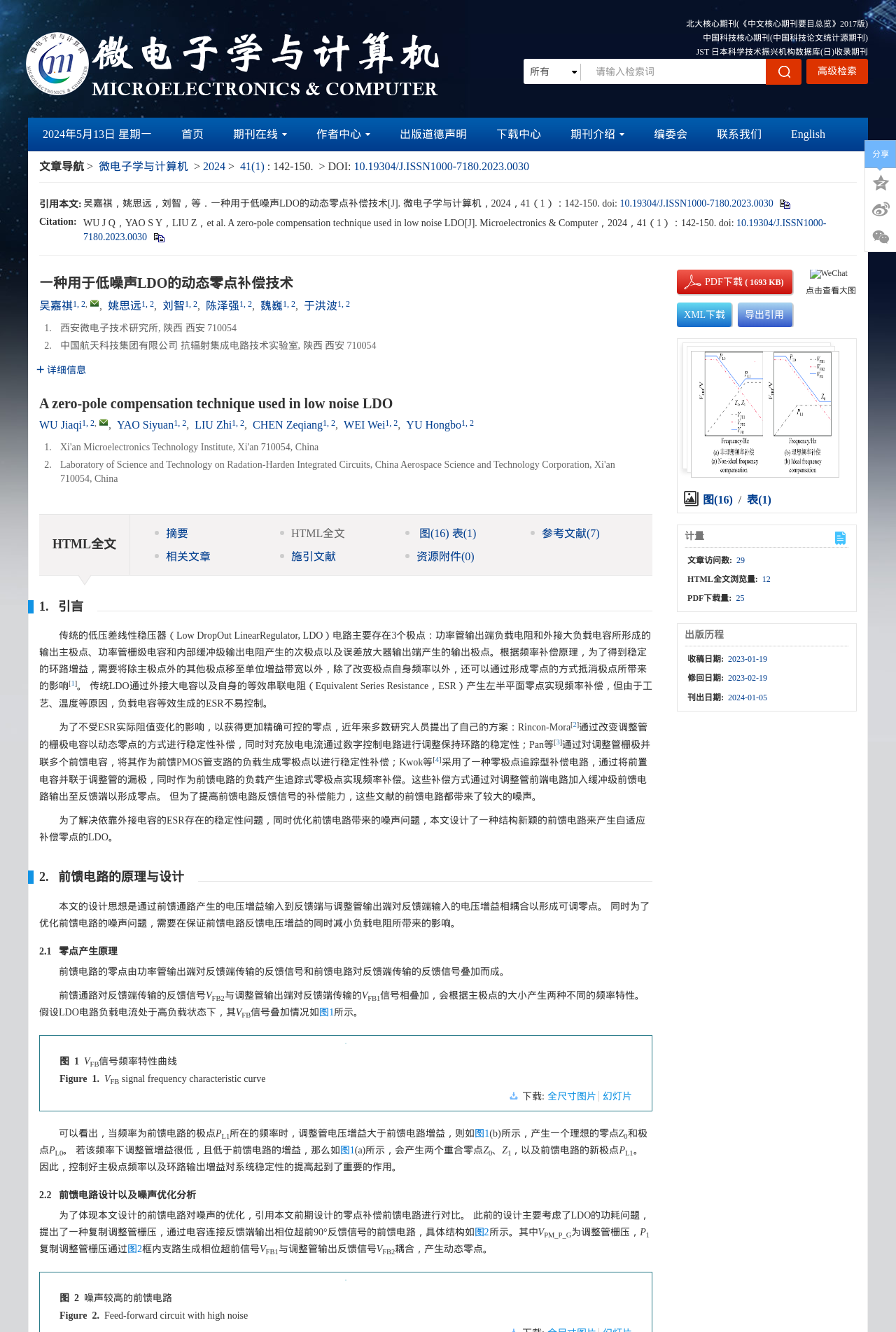Extract the bounding box coordinates for the described element: "parent_node: 图 1 VFB信号频率特性曲线 title="图&nbsp;1&nbsp;VFB信号频率特性曲线"". The coordinates should be represented as four float numbers between 0 and 1: [left, top, right, bottom].

[0.051, 0.783, 0.721, 0.792]